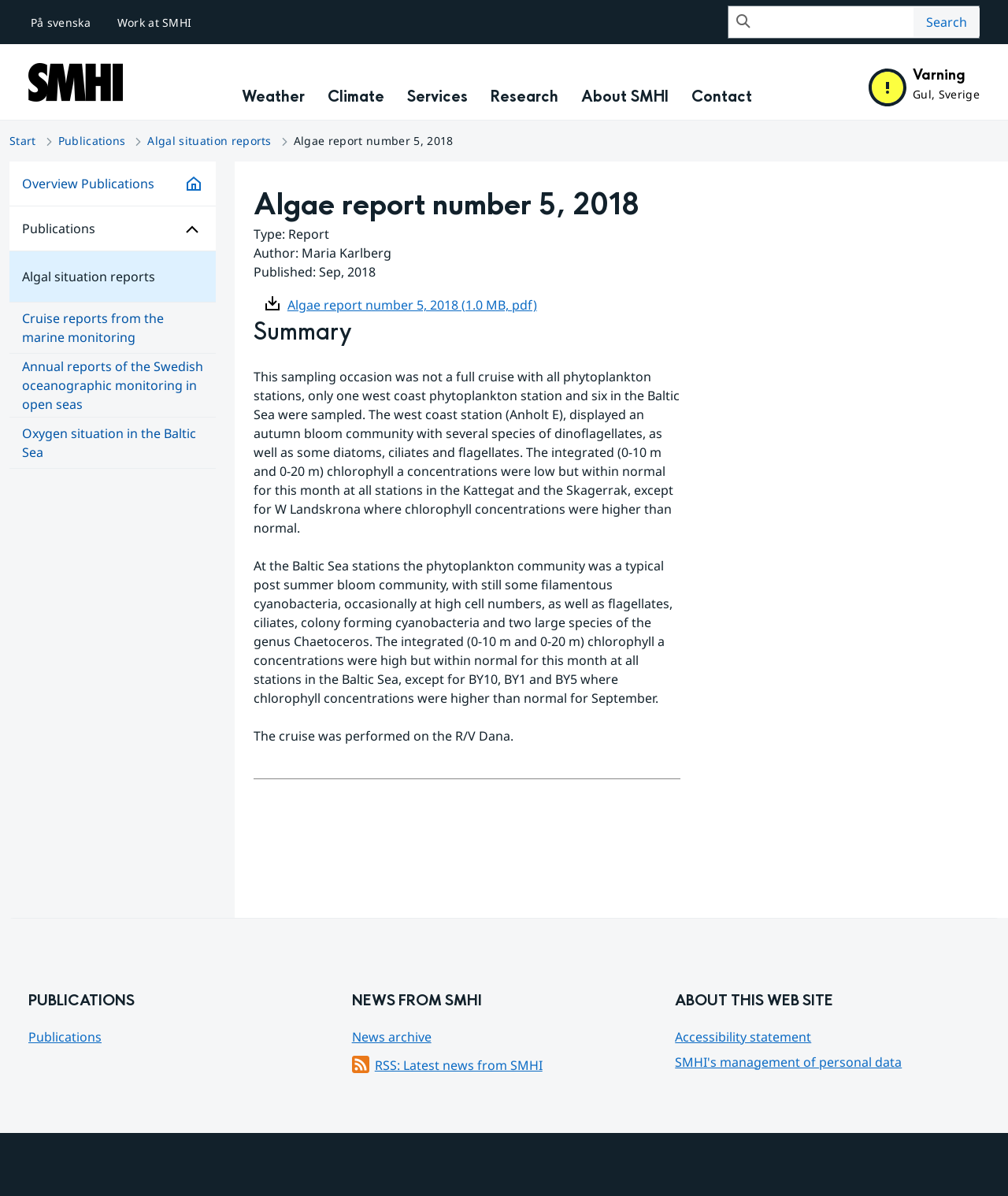Identify the bounding box for the described UI element: "Algal situation reports".

[0.009, 0.21, 0.214, 0.252]